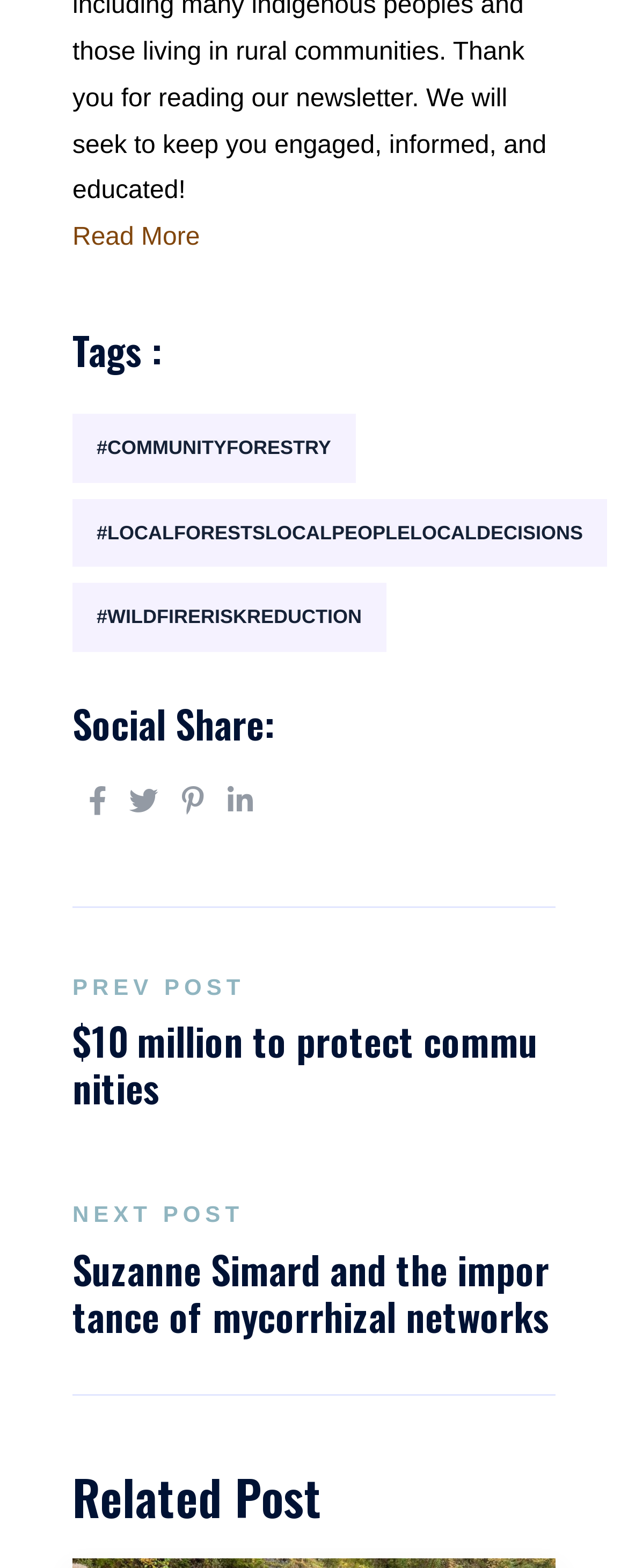Using the provided element description "Read More", determine the bounding box coordinates of the UI element.

[0.115, 0.143, 0.318, 0.16]